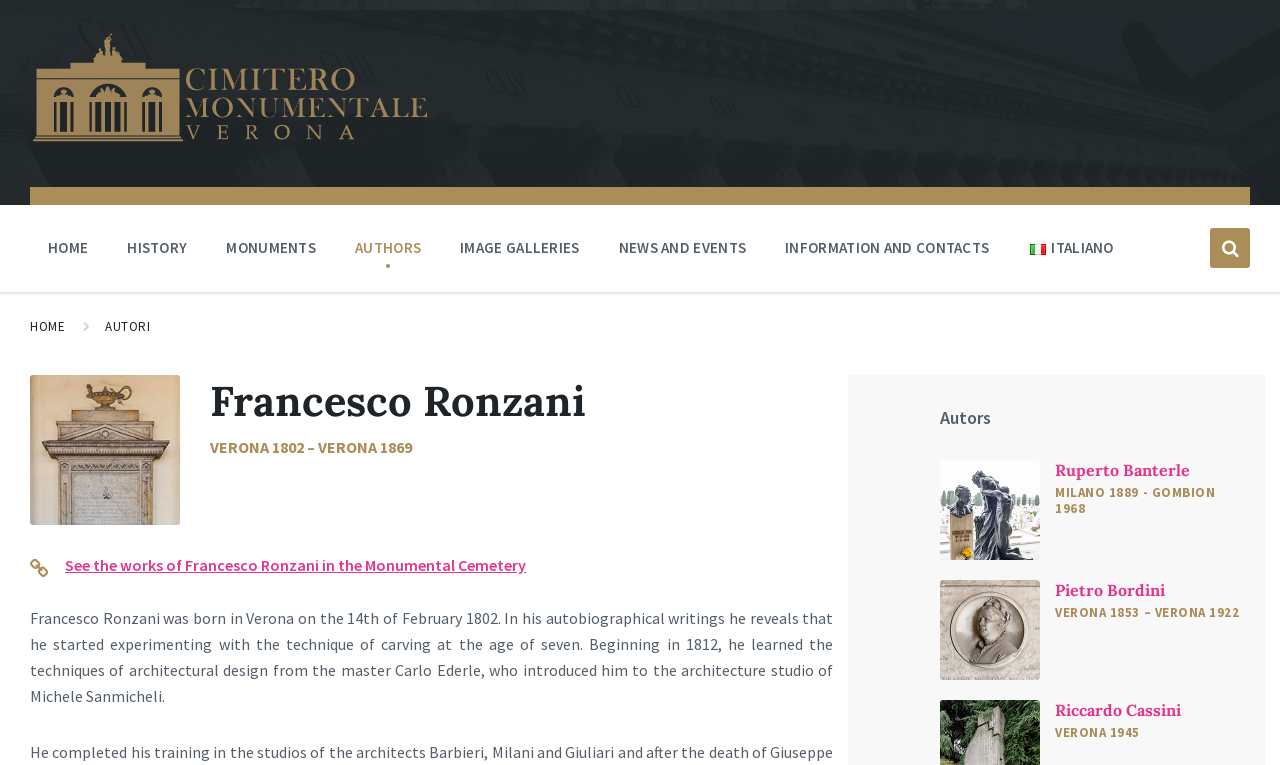How many authors are listed on this page?
Please give a detailed and elaborate answer to the question based on the image.

I counted the number of authors listed on the page by looking at the headings and links under the 'AUTORI' section. I found four authors: Francesco Ronzani, Ruperto Banterle, Pietro Bordini, and Riccardo Cassini.